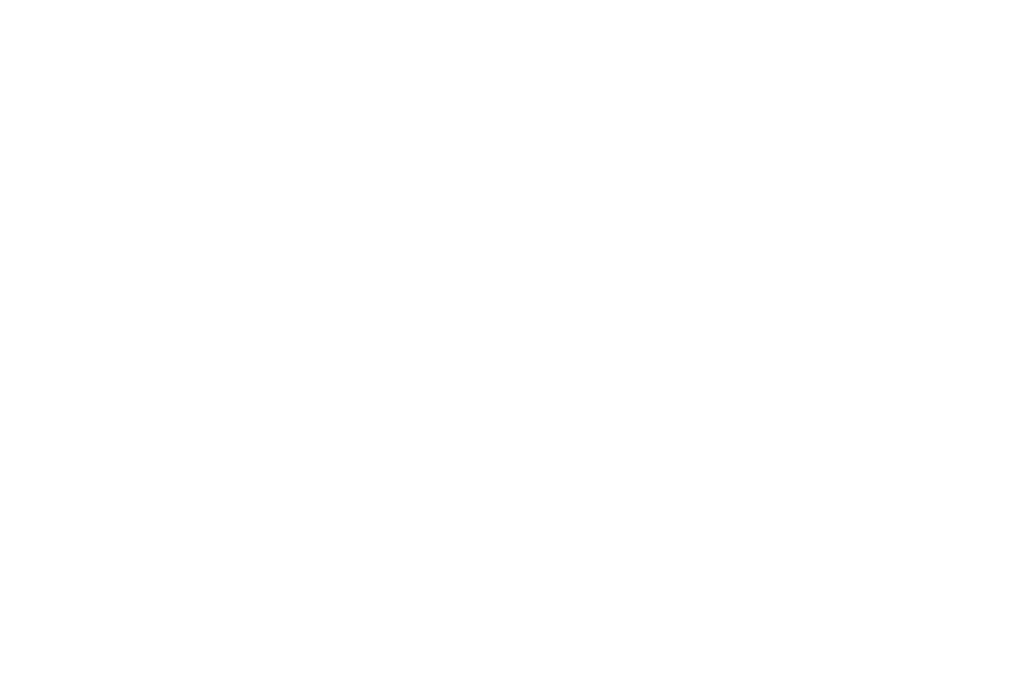Describe the scene depicted in the image with great detail.

The image features a visual representation related to the Global Hunger Index, illustrating key data elements concerning global hunger levels. The accompanying text emphasizes the importance of understanding this index, particularly in the context of India's rankings and the contributing factors to its current status. This educational content invites viewers to engage with the presented information and seek further insights by following links to detailed articles and presentations, ultimately aiming to facilitate a broader awareness of global hunger issues and initiatives aimed at improvement.